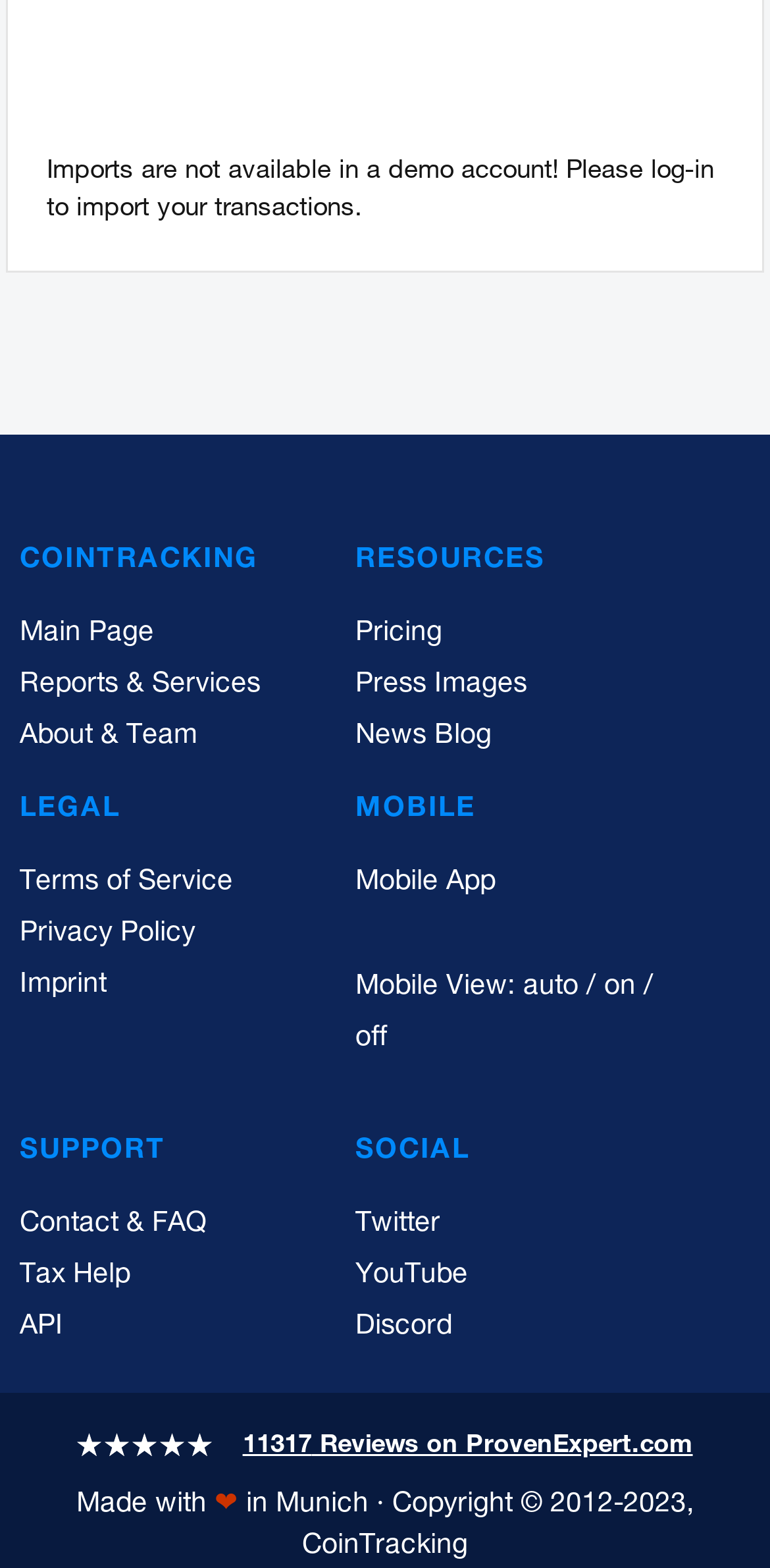Please locate the bounding box coordinates of the element that needs to be clicked to achieve the following instruction: "Switch to Mobile App". The coordinates should be four float numbers between 0 and 1, i.e., [left, top, right, bottom].

[0.462, 0.547, 0.644, 0.58]